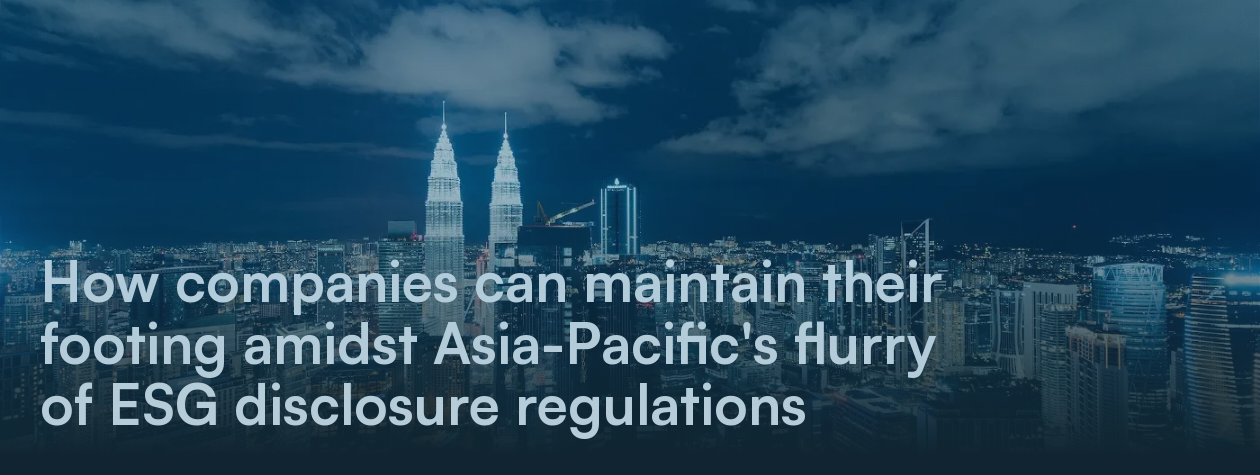Detail every visible element in the image extensively.

The image features a striking nighttime cityscape, prominently showcasing the iconic Petronas Twin Towers in Kuala Lumpur, Malaysia. Above this vibrant urban backdrop, the bold text reads: "How companies can maintain their footing amidst Asia-Pacific's flurry of ESG disclosure regulations." This caption highlights the central theme of navigating the evolving landscape of Environmental, Social, and Governance (ESG) regulations in the Asia-Pacific region. The juxtaposition of the illuminated skyline against the insightful message underscores the importance of adaptability and compliance for businesses operating within this dynamic regulatory environment.